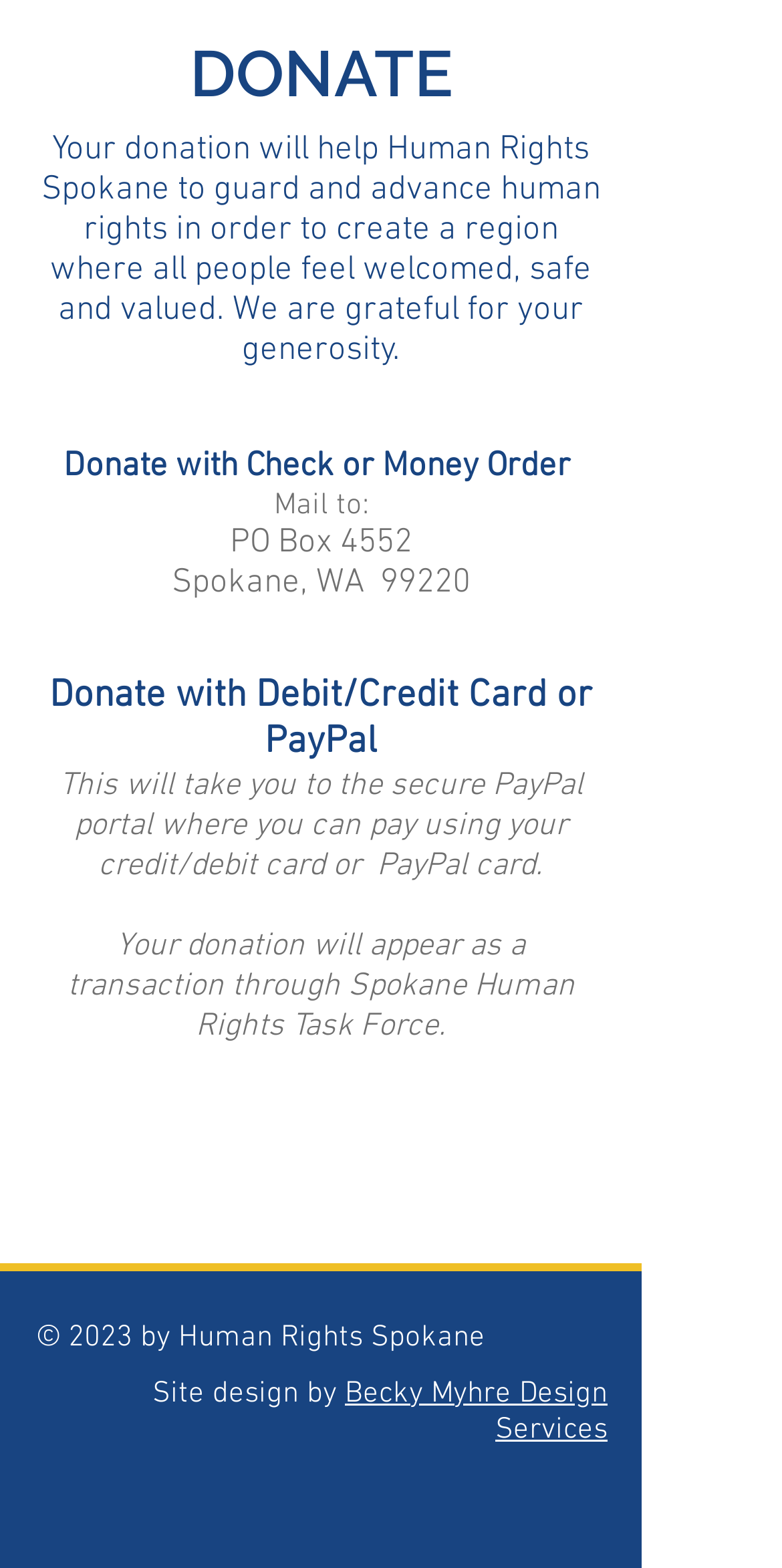What is the purpose of this webpage?
Use the information from the screenshot to give a comprehensive response to the question.

Based on the content of the webpage, it appears to be a donation page for Human Rights Spokane, where users can donate to support the organization's mission to guard and advance human rights.